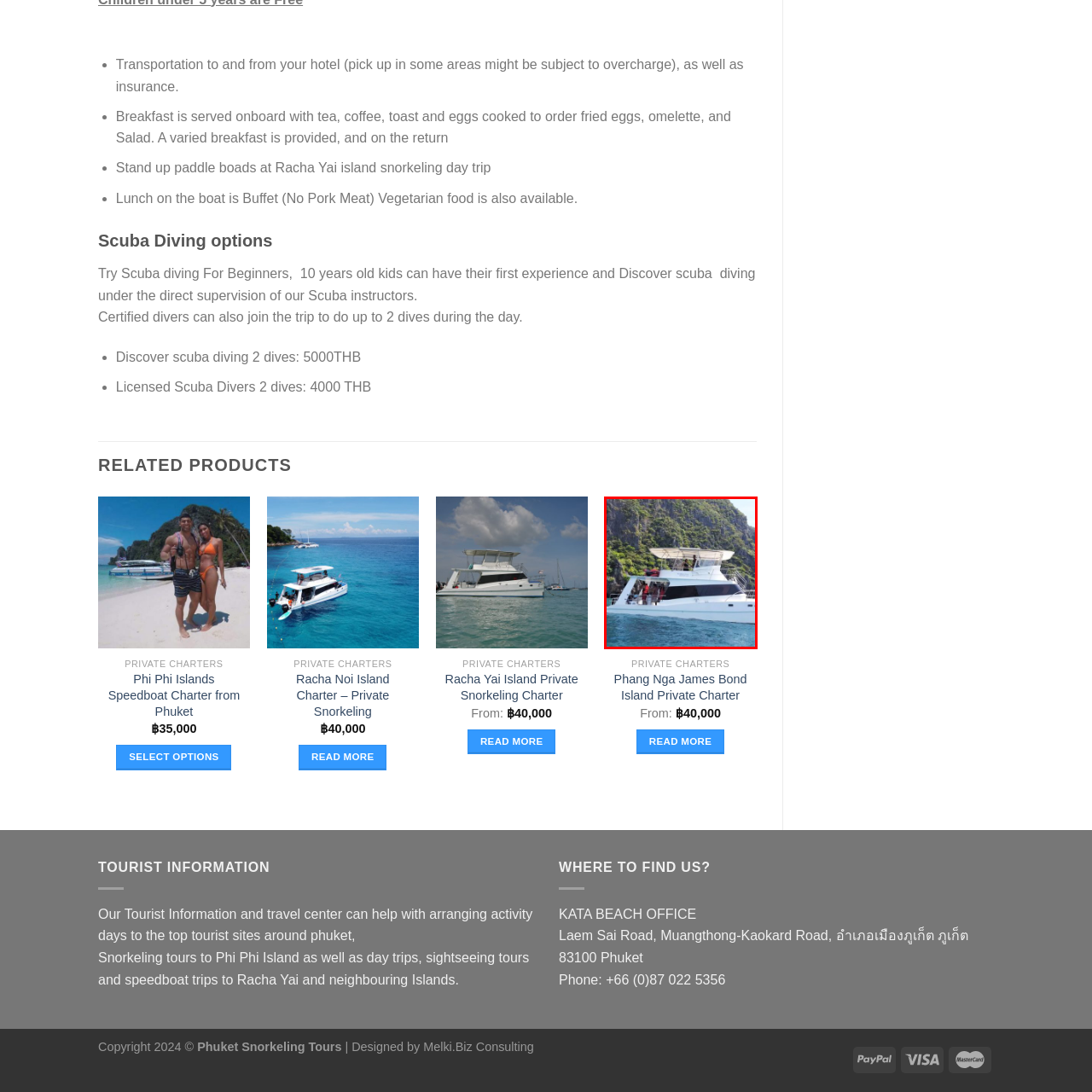Give a thorough and detailed account of the visual content inside the red-framed part of the image.

The image showcases a luxurious white speedboat cruising through azure waters, set against a backdrop of stunning cliffs lush with greenery. This vessel is part of the private charter options available for tours around the breathtaking islands near Phuket. Visitors can enjoy a range of activities such as snorkeling and exploring picturesque locations, making it an ideal choice for those looking for a memorable aquatic adventure. The boat is equipped for comfort and convenience, allowing guests to relax and enjoy their time on the water while taking in the natural beauty of the surroundings.